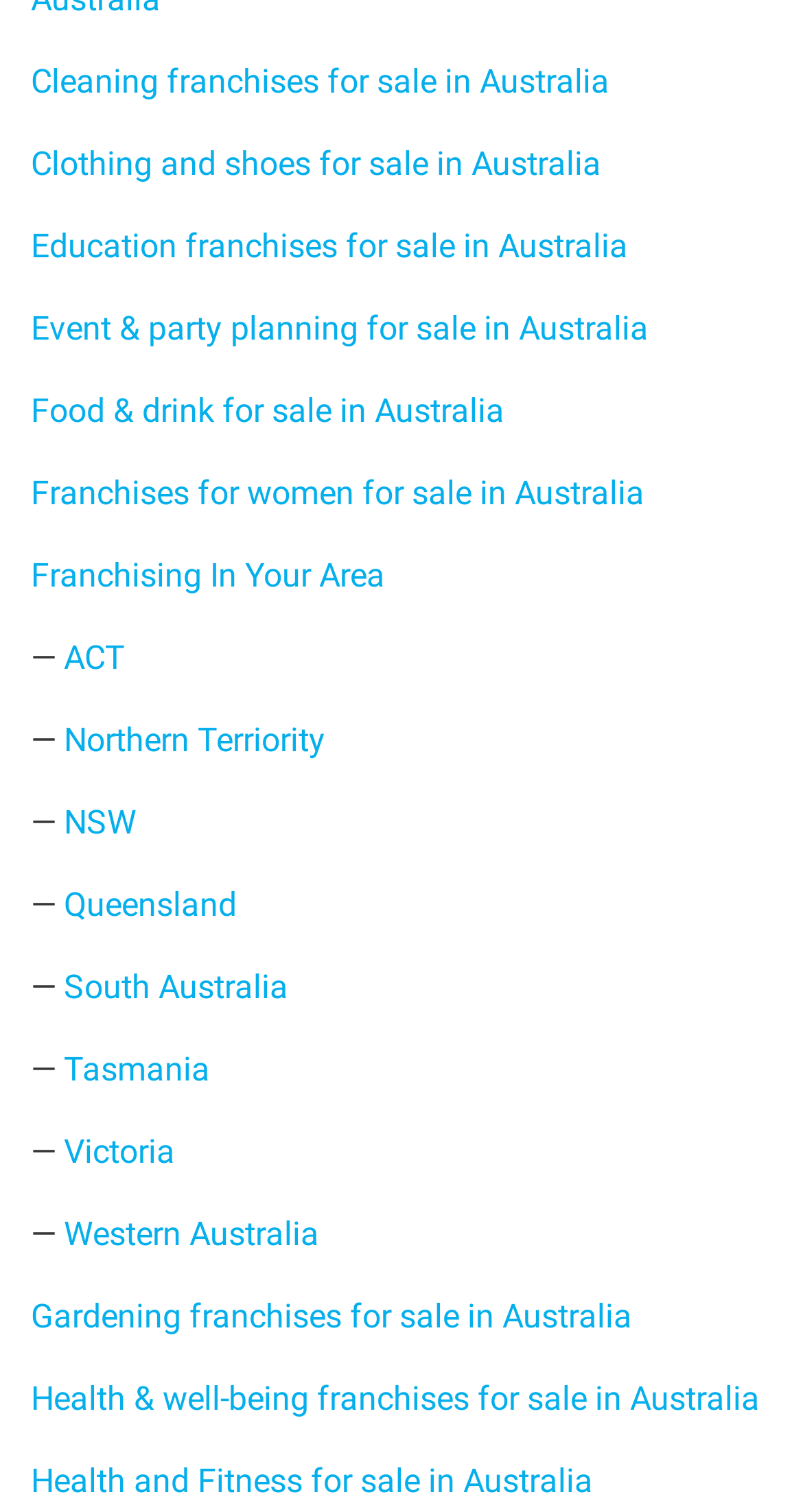Please locate the clickable area by providing the bounding box coordinates to follow this instruction: "View franchises in ACT".

[0.079, 0.422, 0.156, 0.448]